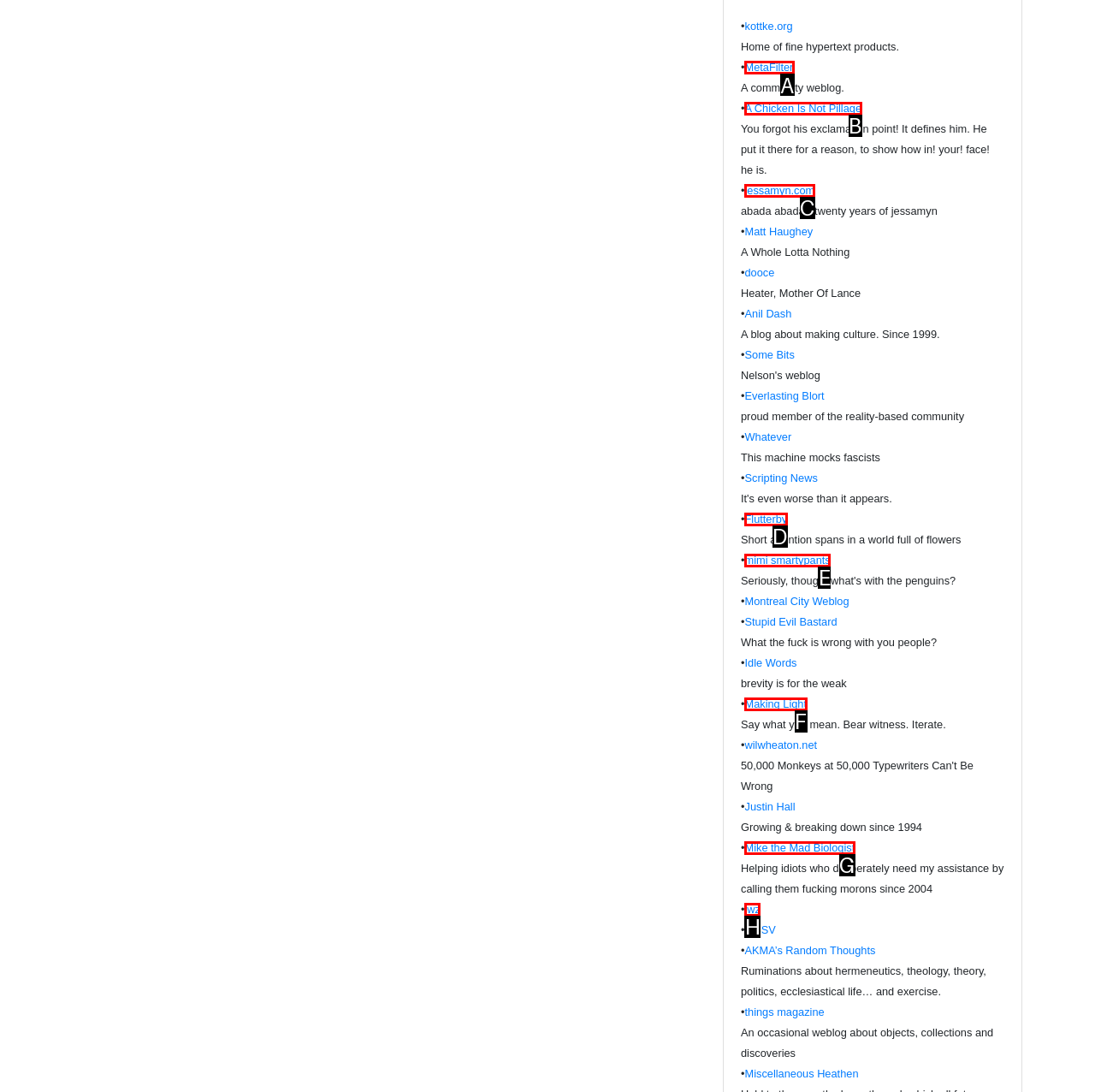Tell me which one HTML element I should click to complete the following task: Read about MetaFilter
Answer with the option's letter from the given choices directly.

A